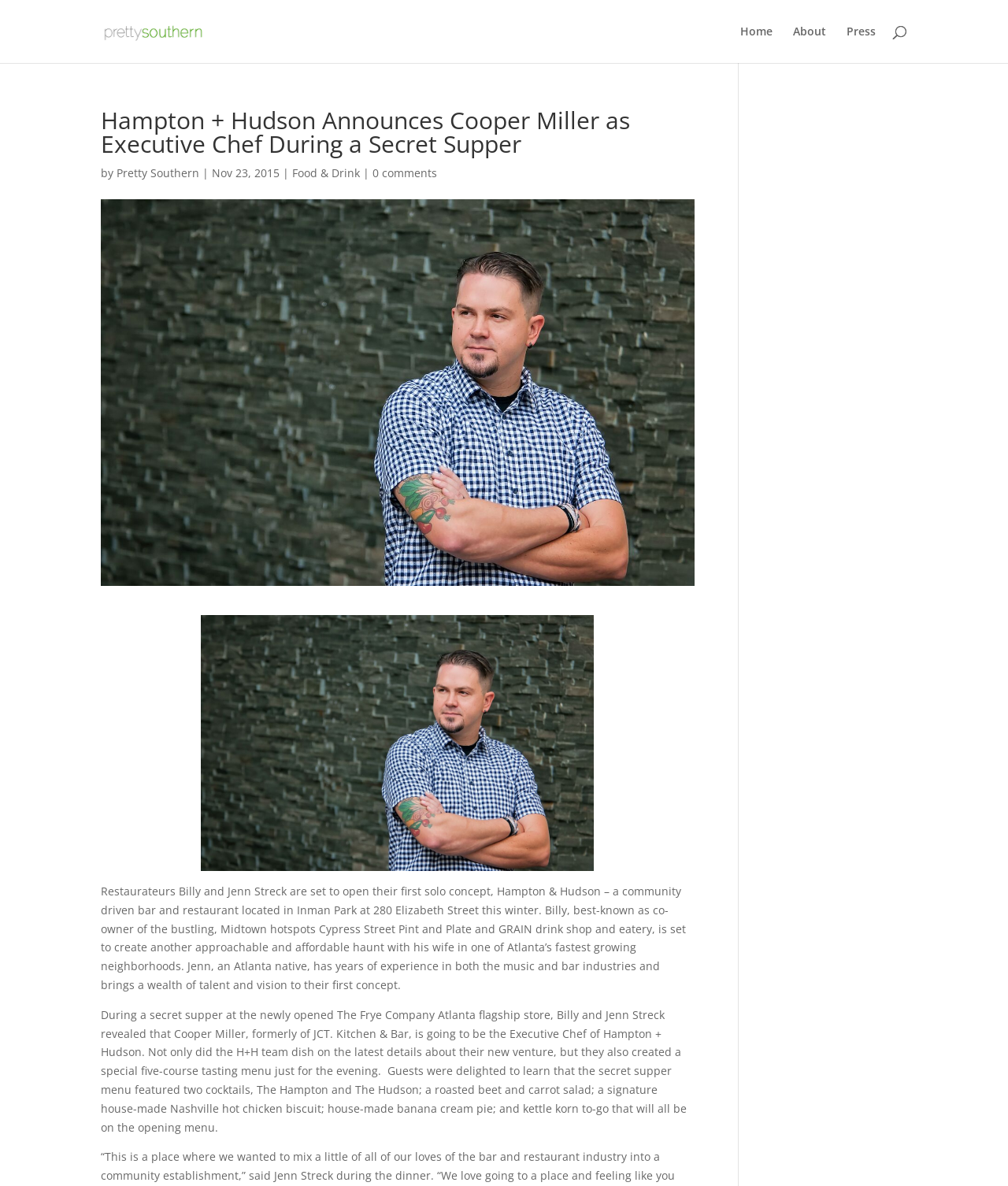Can you determine the bounding box coordinates of the area that needs to be clicked to fulfill the following instruction: "Click on the 'Home' link"?

[0.734, 0.022, 0.766, 0.053]